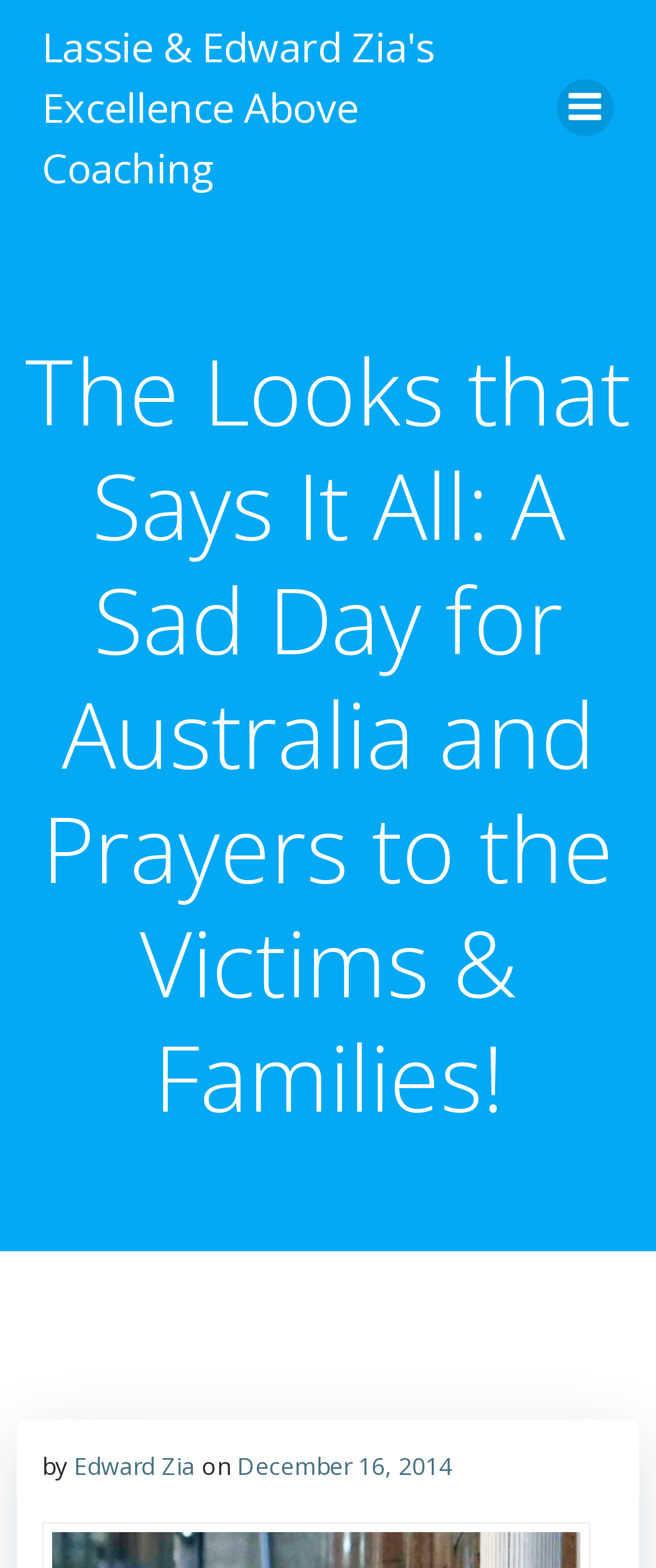Identify the bounding box coordinates for the UI element described by the following text: "title="Menu"". Provide the coordinates as four float numbers between 0 and 1, in the format [left, top, right, bottom].

[0.849, 0.05, 0.936, 0.087]